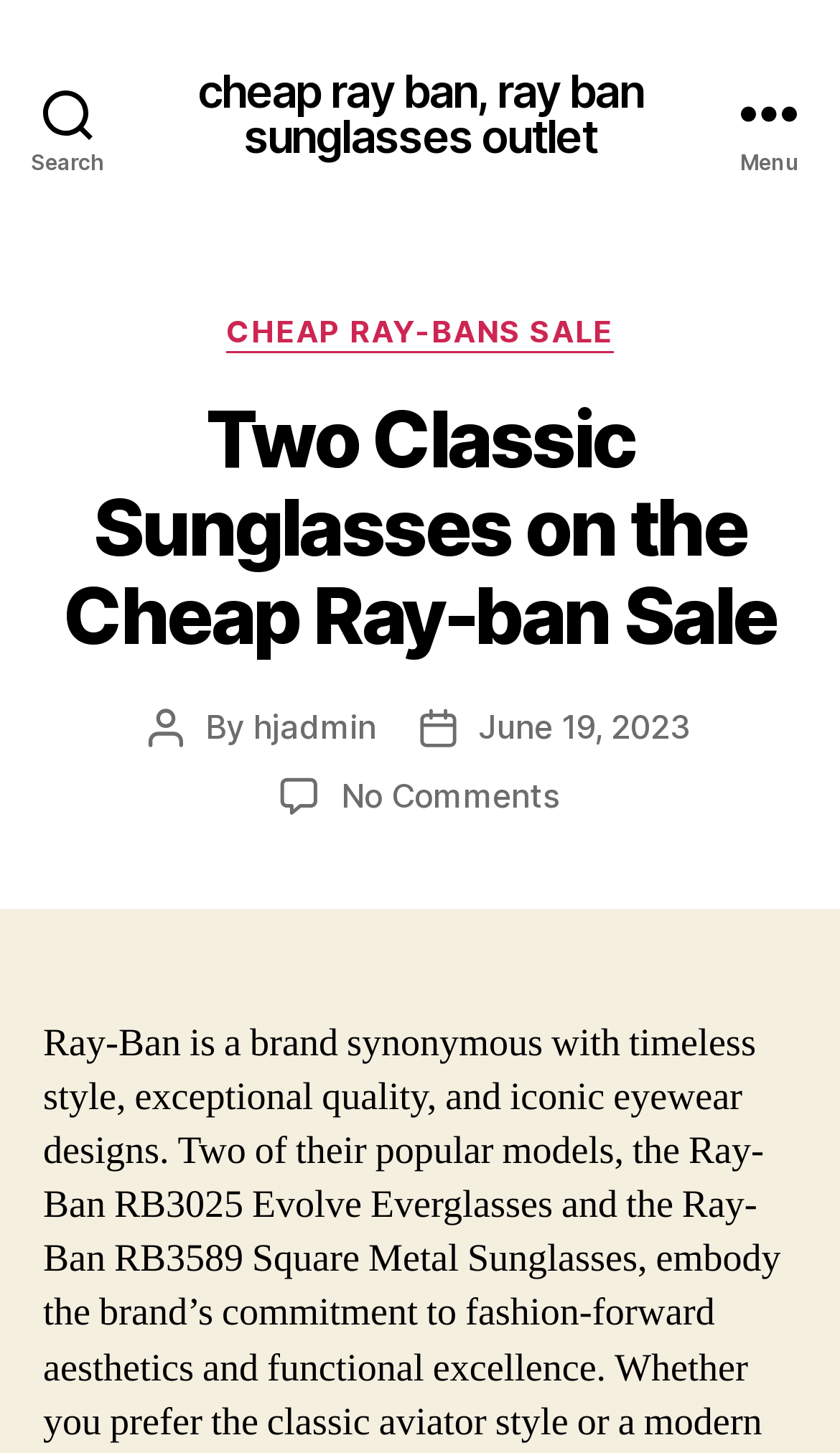Locate the primary heading on the webpage and return its text.

Two Classic Sunglasses on the Cheap Ray-ban Sale